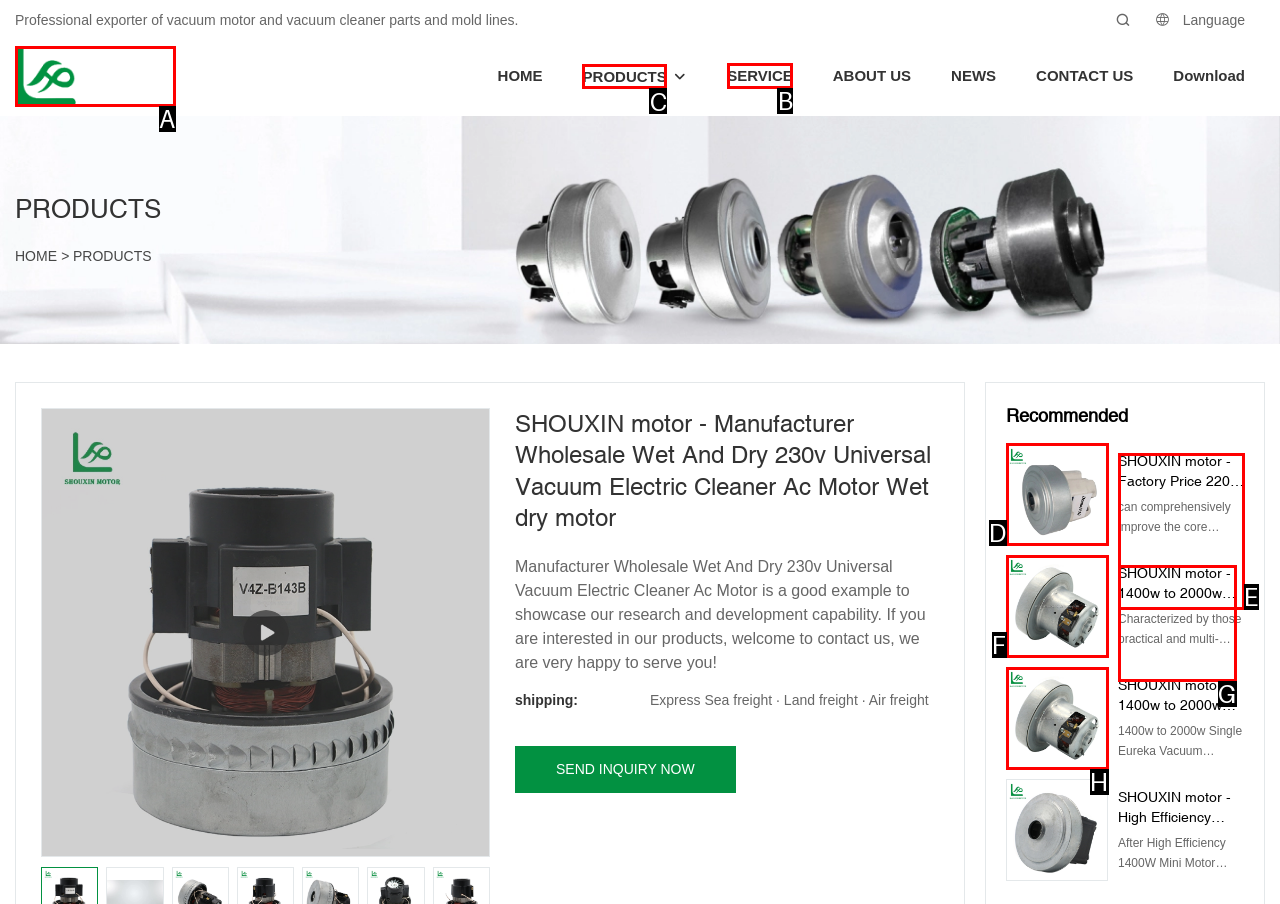Indicate which lettered UI element to click to fulfill the following task: Click the 'PRODUCTS' link
Provide the letter of the correct option.

C